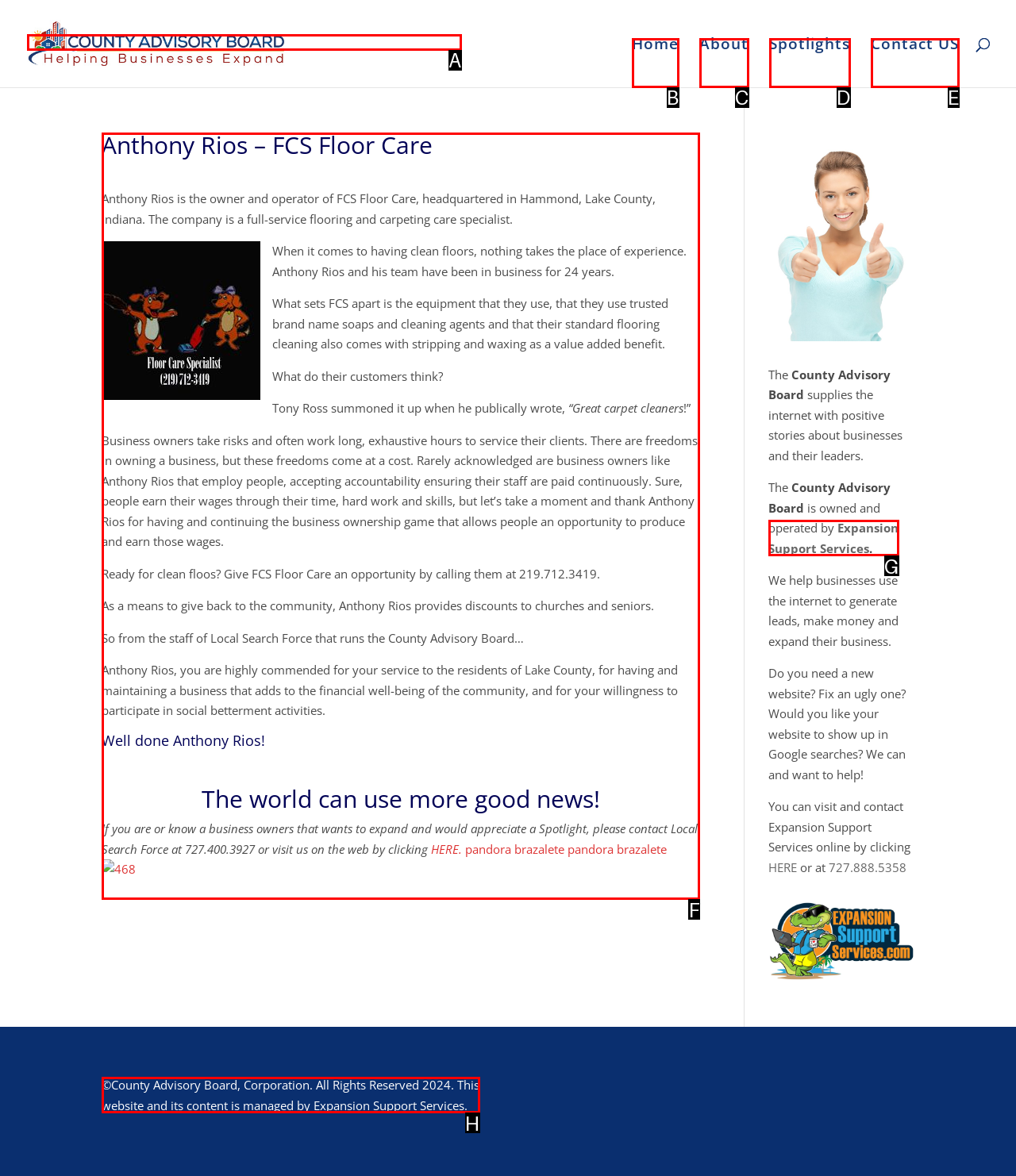From the given choices, which option should you click to complete this task: Read about Anthony Rios? Answer with the letter of the correct option.

F